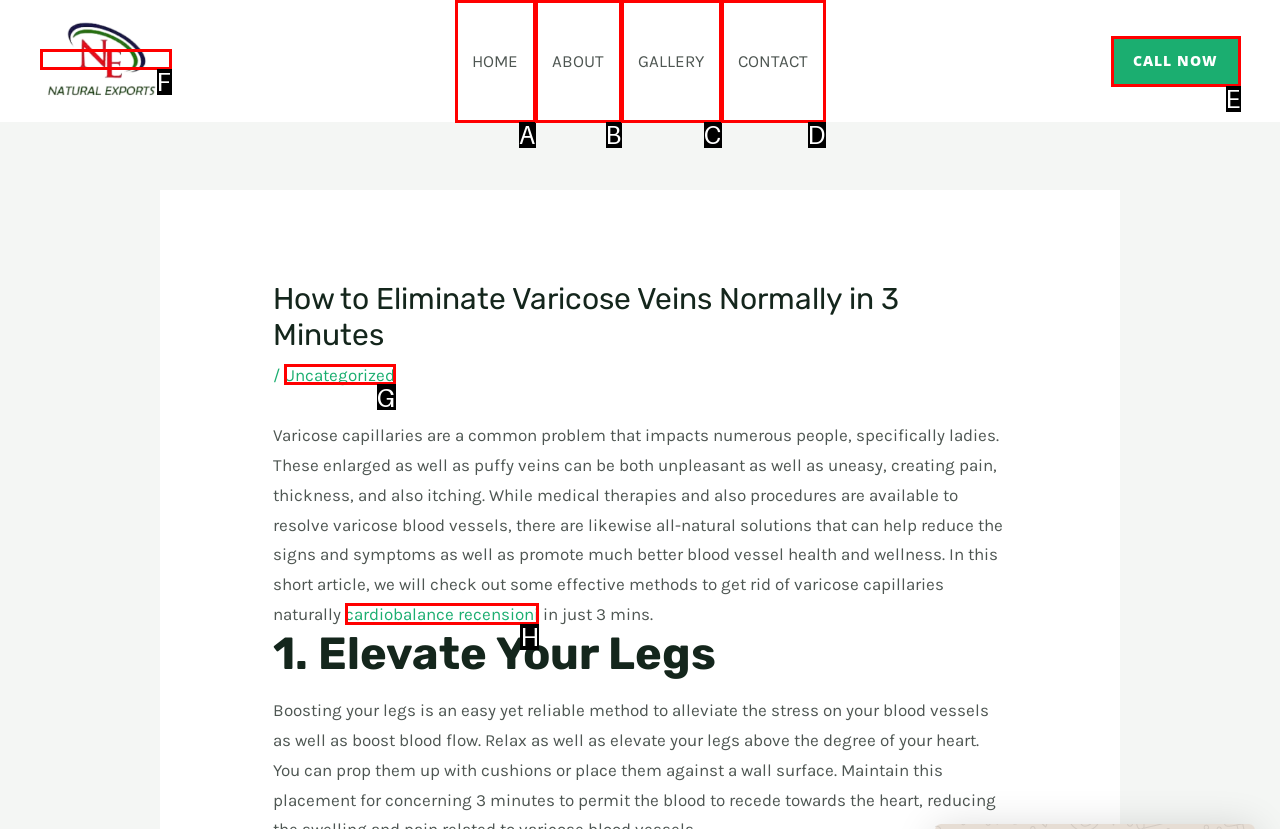Tell me which one HTML element I should click to complete the following instruction: Click on the 'cardiobalance recensioni' link
Answer with the option's letter from the given choices directly.

H